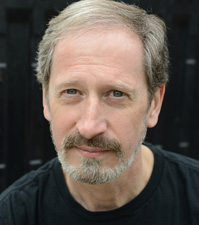By analyzing the image, answer the following question with a detailed response: What is the theme of Richard Engling's work?

According to the caption, Richard Engling's work often explores themes of grief and the human experience, which implies that his artistic creations focus on these universal and relatable topics.